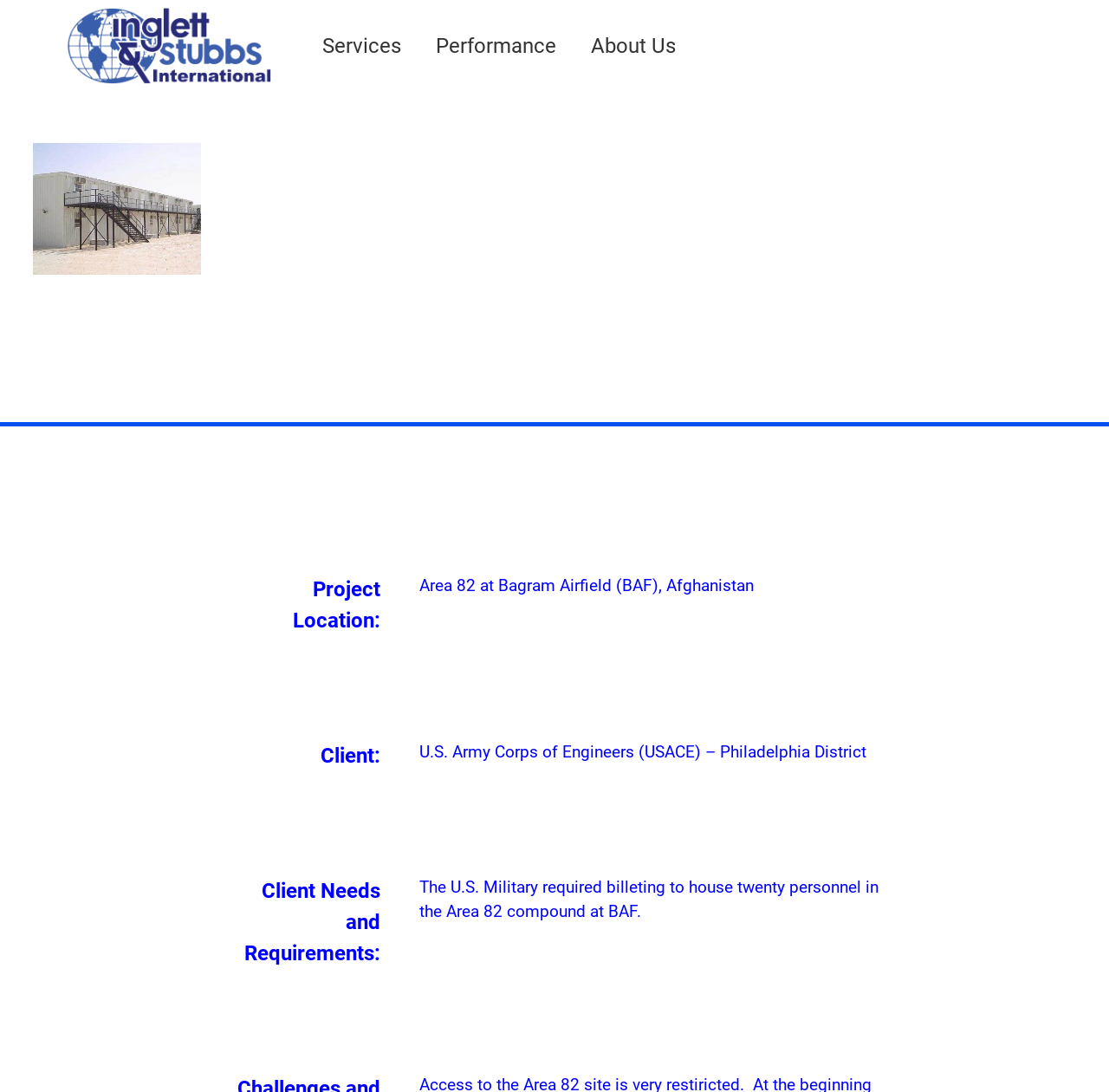What is the purpose of the billeting facility?
Provide a concise answer using a single word or phrase based on the image.

To house twenty personnel